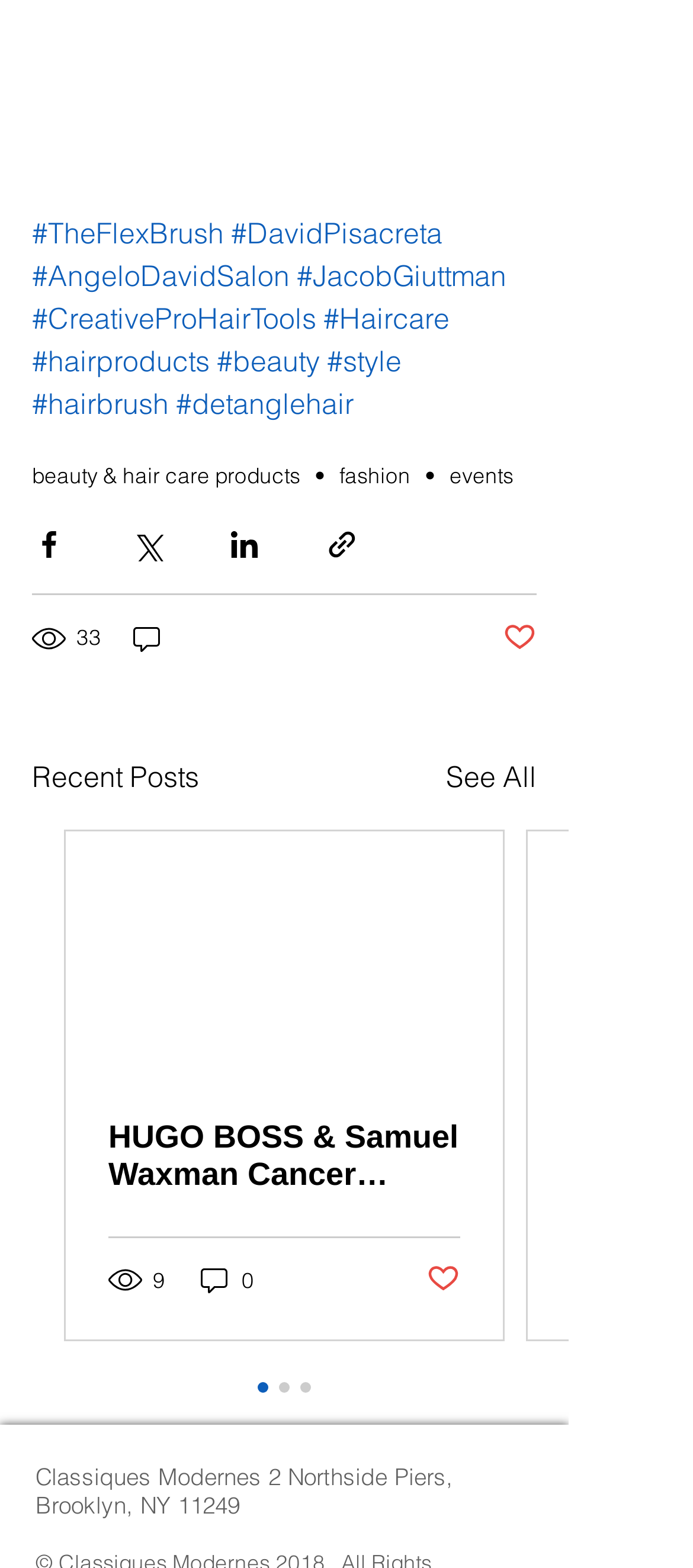Determine the bounding box coordinates of the target area to click to execute the following instruction: "Click on the link to TheFlexBrush."

[0.046, 0.138, 0.323, 0.16]